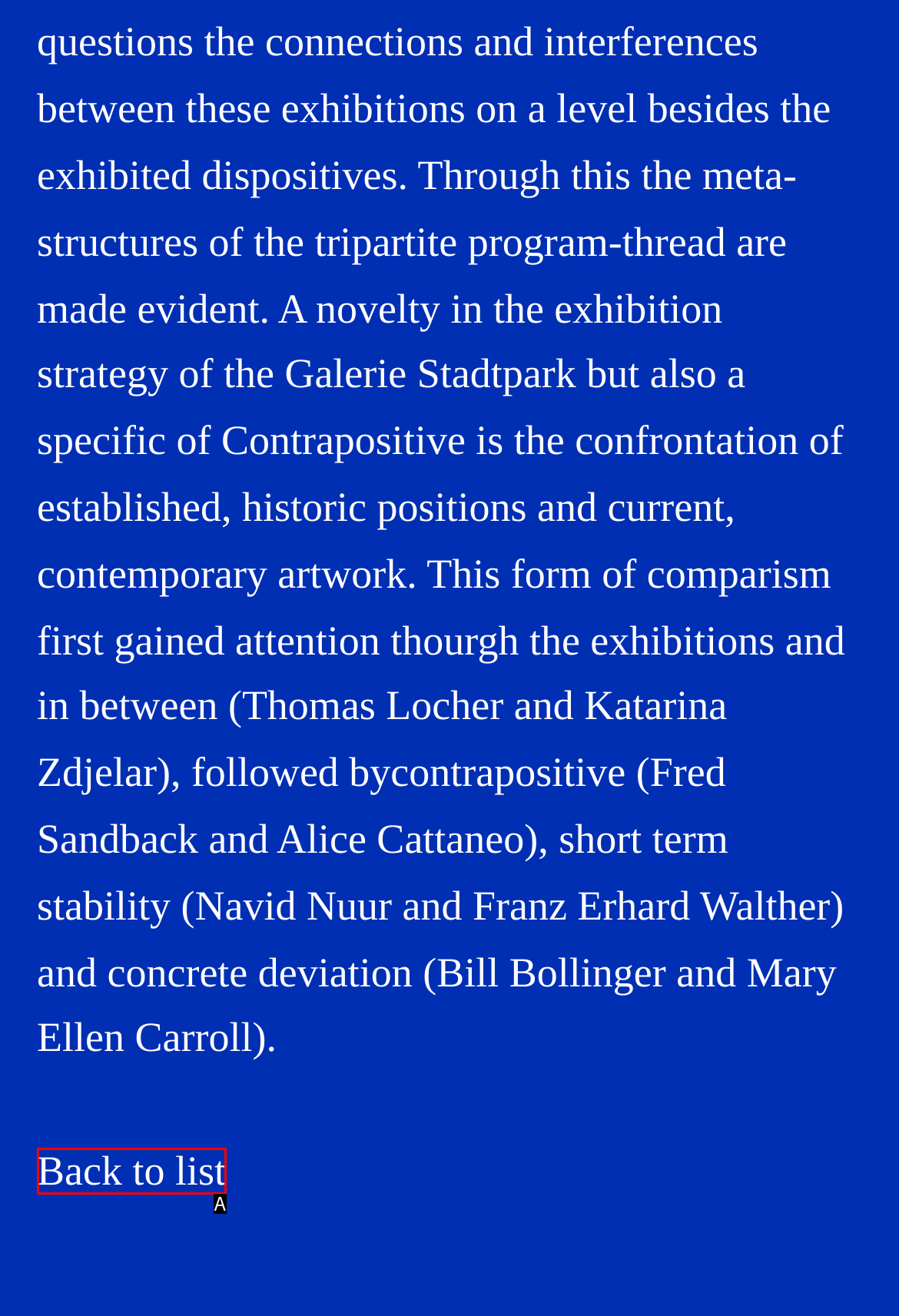Choose the option that matches the following description: Back to list
Reply with the letter of the selected option directly.

A